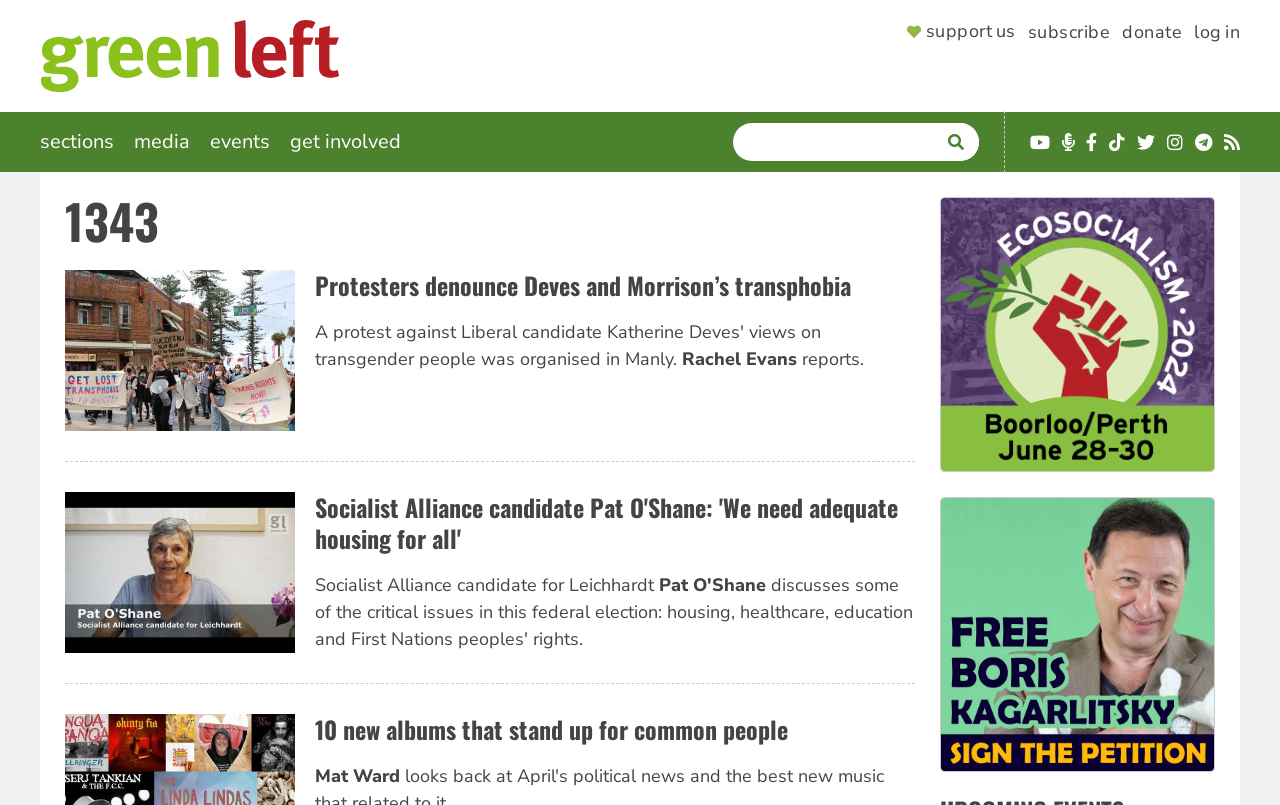Please identify the bounding box coordinates of the clickable region that I should interact with to perform the following instruction: "Read Protesters denounce Deves and Morrison’s transphobia". The coordinates should be expressed as four float numbers between 0 and 1, i.e., [left, top, right, bottom].

[0.246, 0.332, 0.665, 0.376]